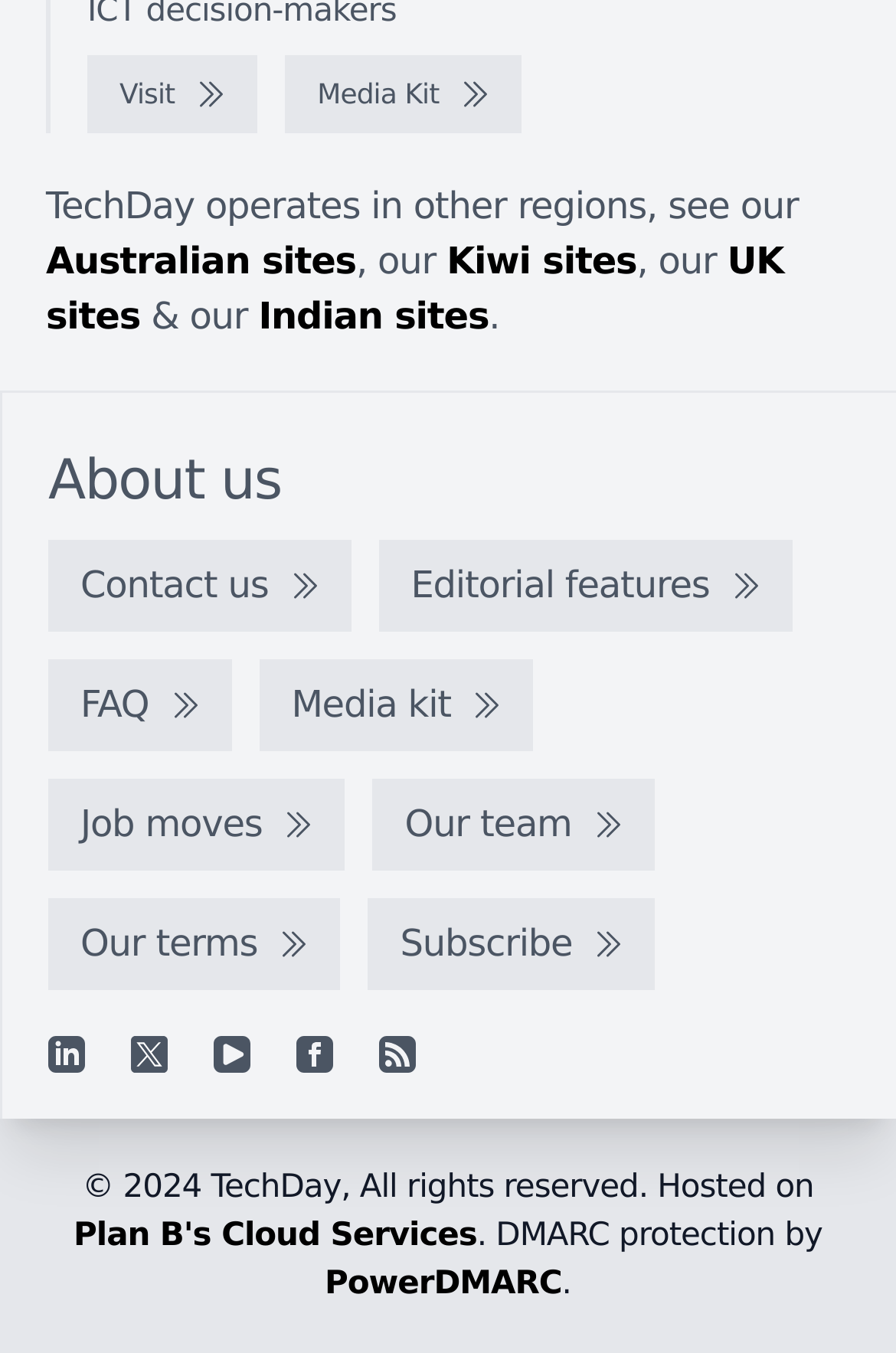Reply to the question with a brief word or phrase: What is the first item in the main menu?

About us